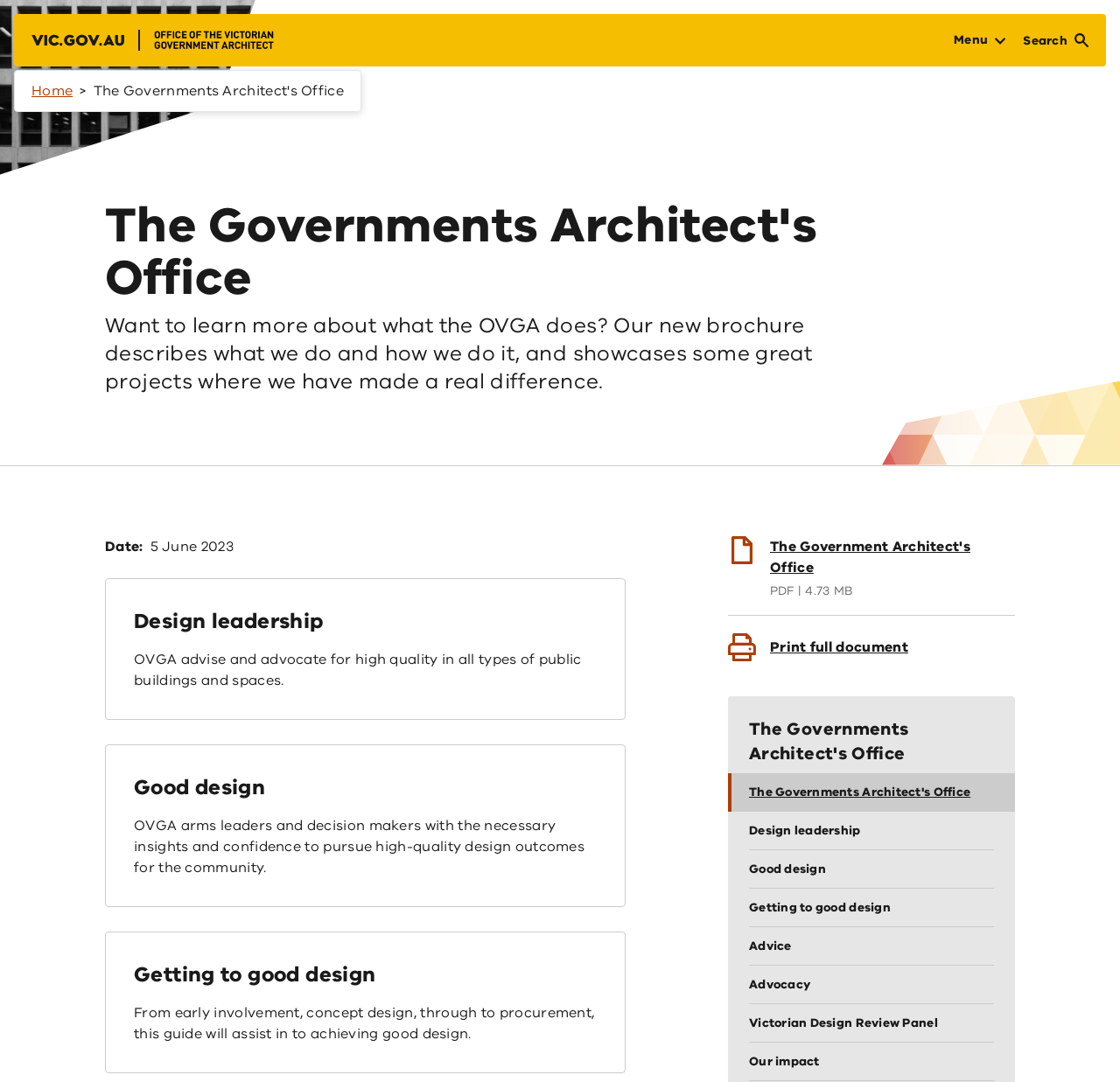Find the headline of the webpage and generate its text content.

The Governments Architect's Office